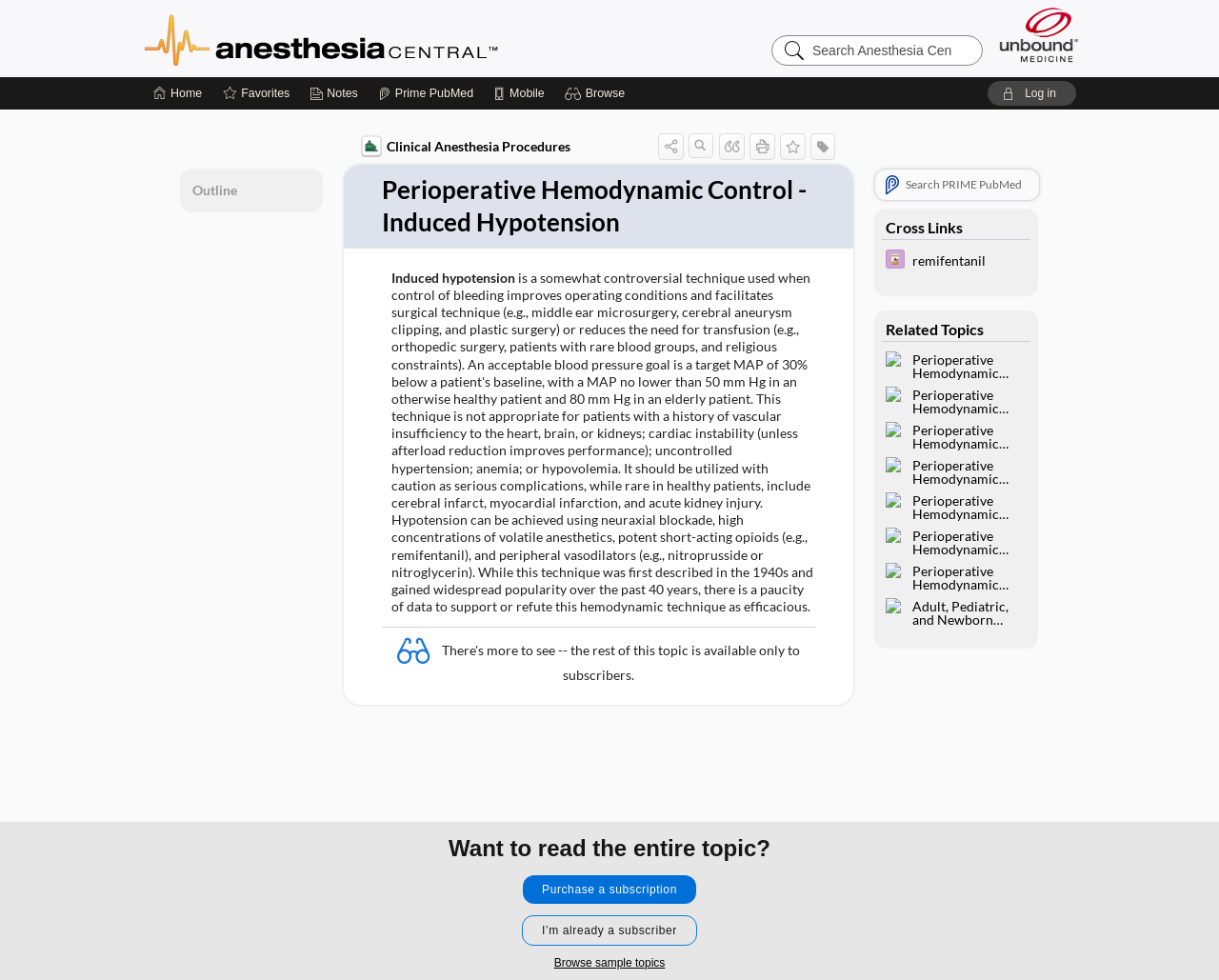Given the element description, predict the bounding box coordinates in the format (top-left x, top-left y, bottom-right x, bottom-right y). Make sure all values are between 0 and 1. Here is the element description: Browse sample topics

[0.454, 0.976, 0.546, 0.989]